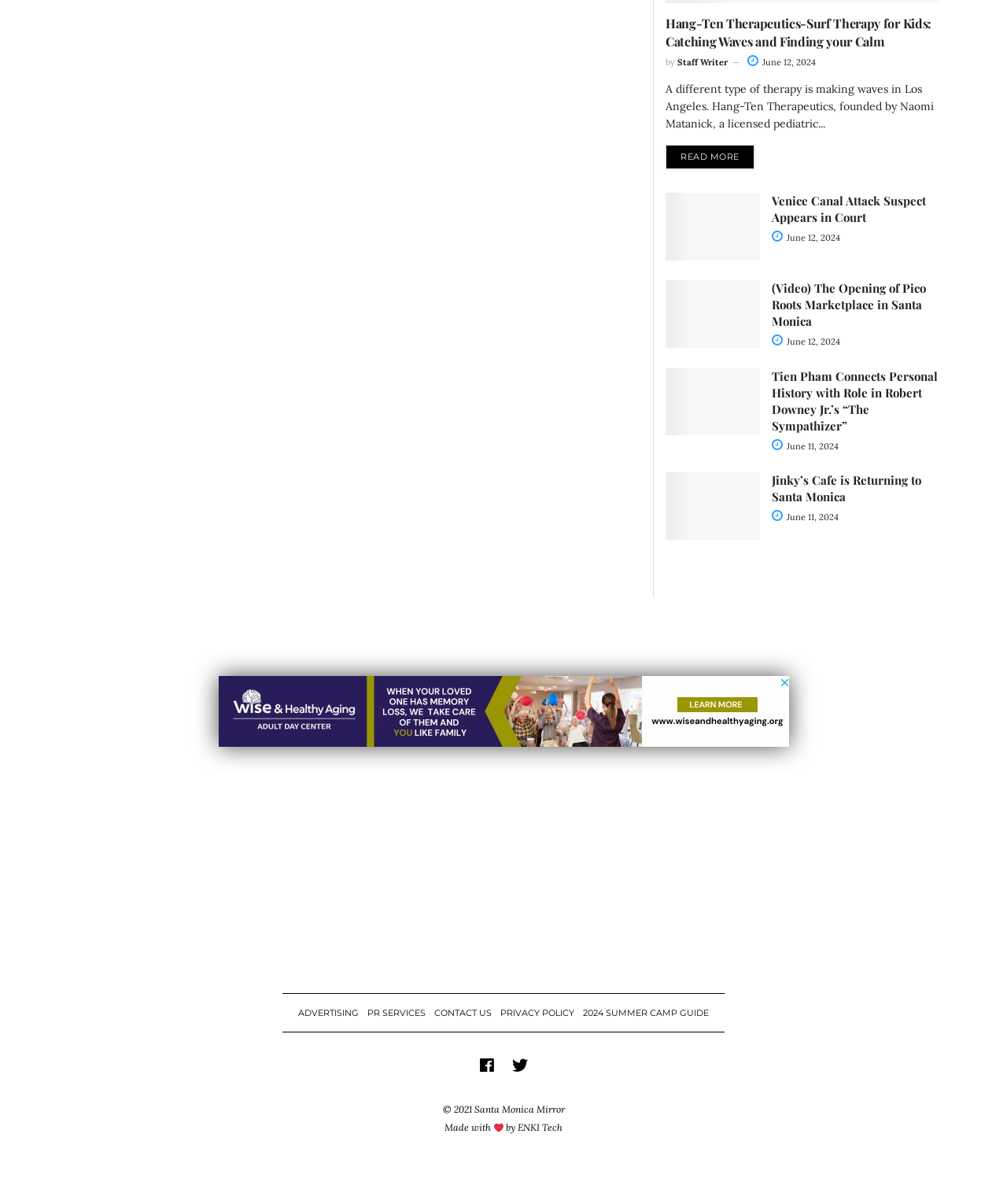What is the name of the company that made the website?
Please utilize the information in the image to give a detailed response to the question.

I found the name of the company that made the website by looking at the link element with the text 'ENKI Tech' which is located at the bottom of the webpage, near the copyright information.